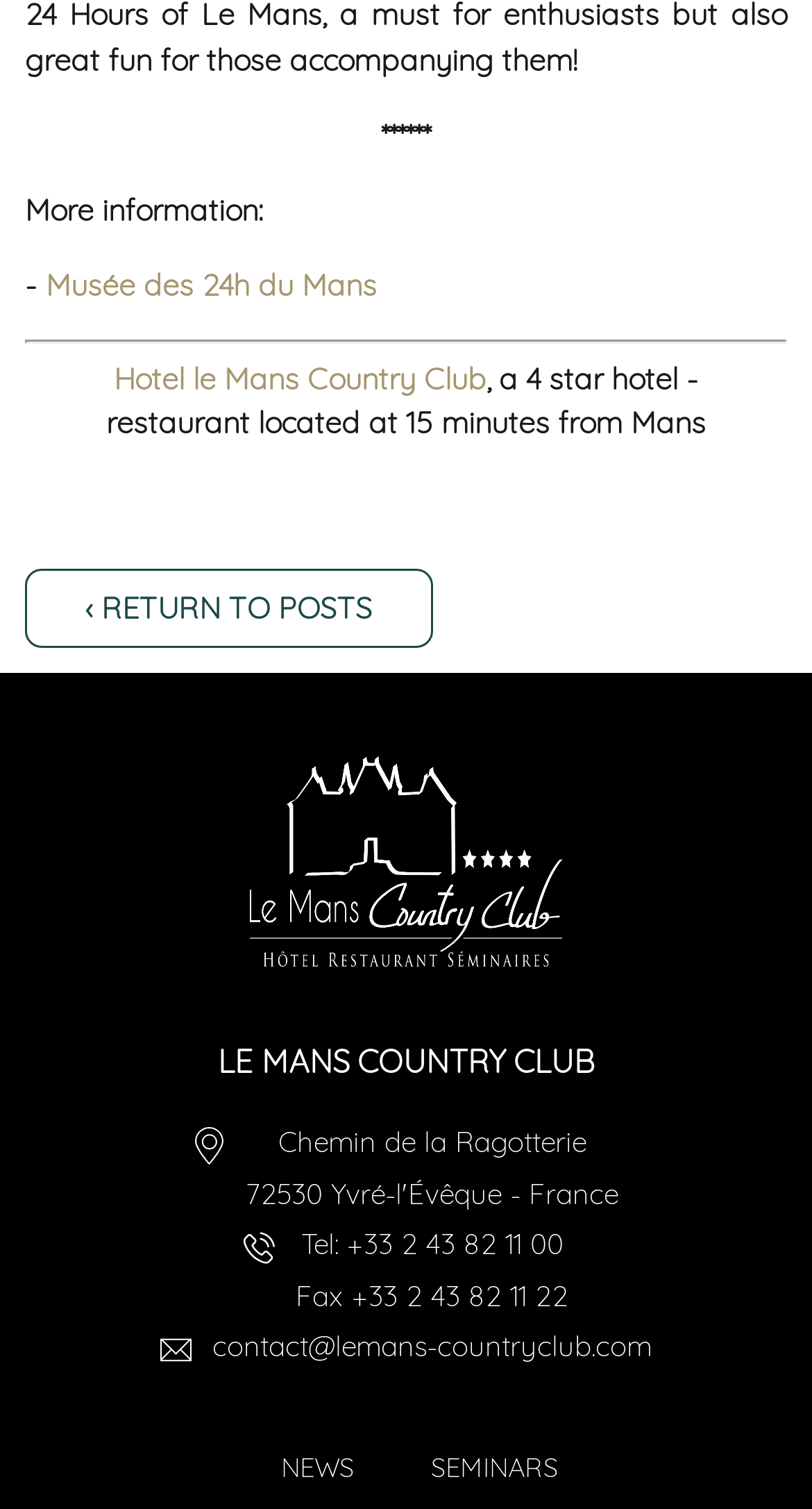Locate the bounding box coordinates of the clickable element to fulfill the following instruction: "Click on Musée des 24h du Mans". Provide the coordinates as four float numbers between 0 and 1 in the format [left, top, right, bottom].

[0.056, 0.176, 0.464, 0.201]